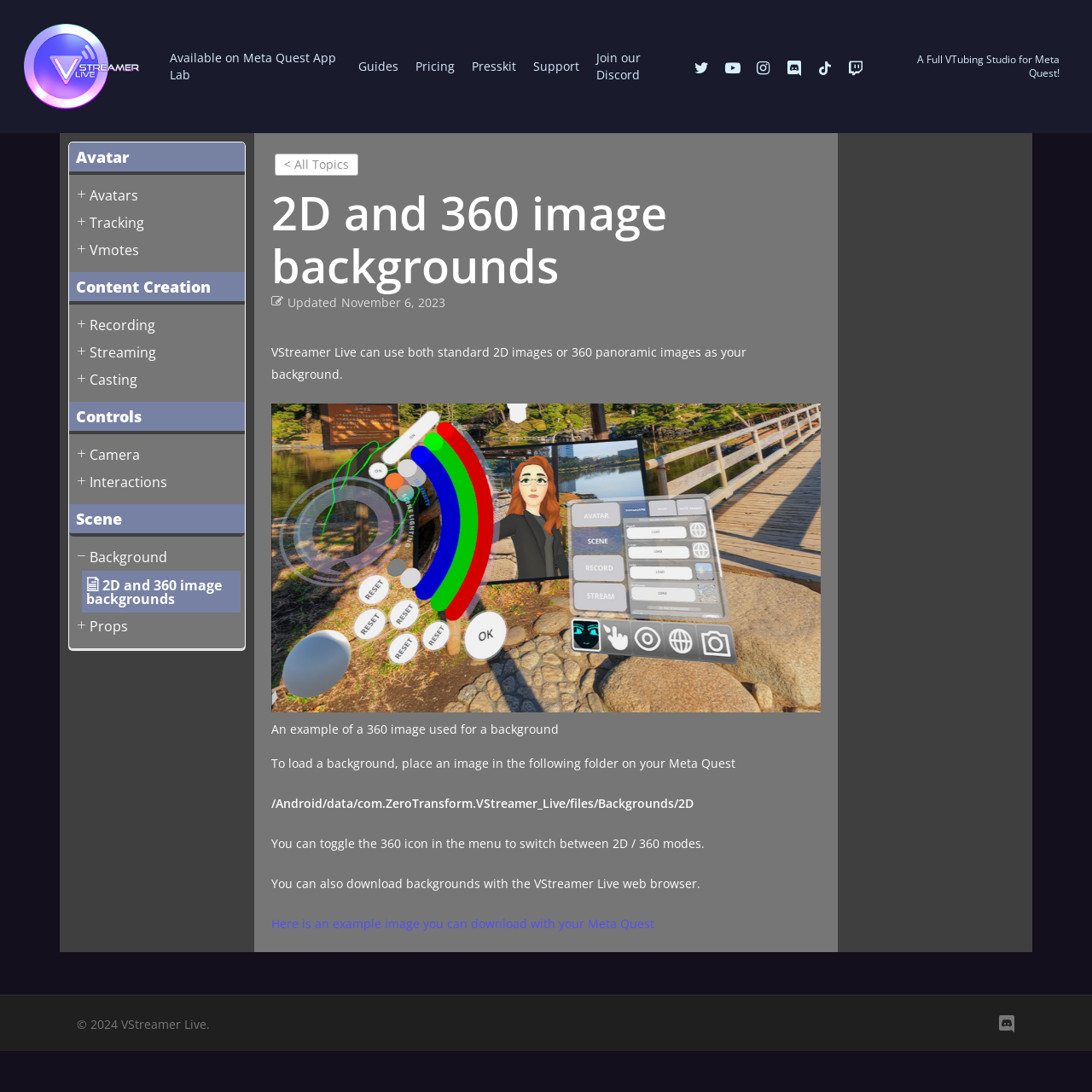What is the purpose of the 'Backgrounds' folder?
Please describe in detail the information shown in the image to answer the question.

The purpose of the 'Backgrounds' folder can be found in the article section of the webpage, where it says 'To load a background, place an image in the following folder on your Meta Quest /Android/data/com.ZeroTransform.VStreamer_Live/files/Backgrounds/2D'. This indicates that the 'Backgrounds' folder is used to load backgrounds for the VStreamer Live application.